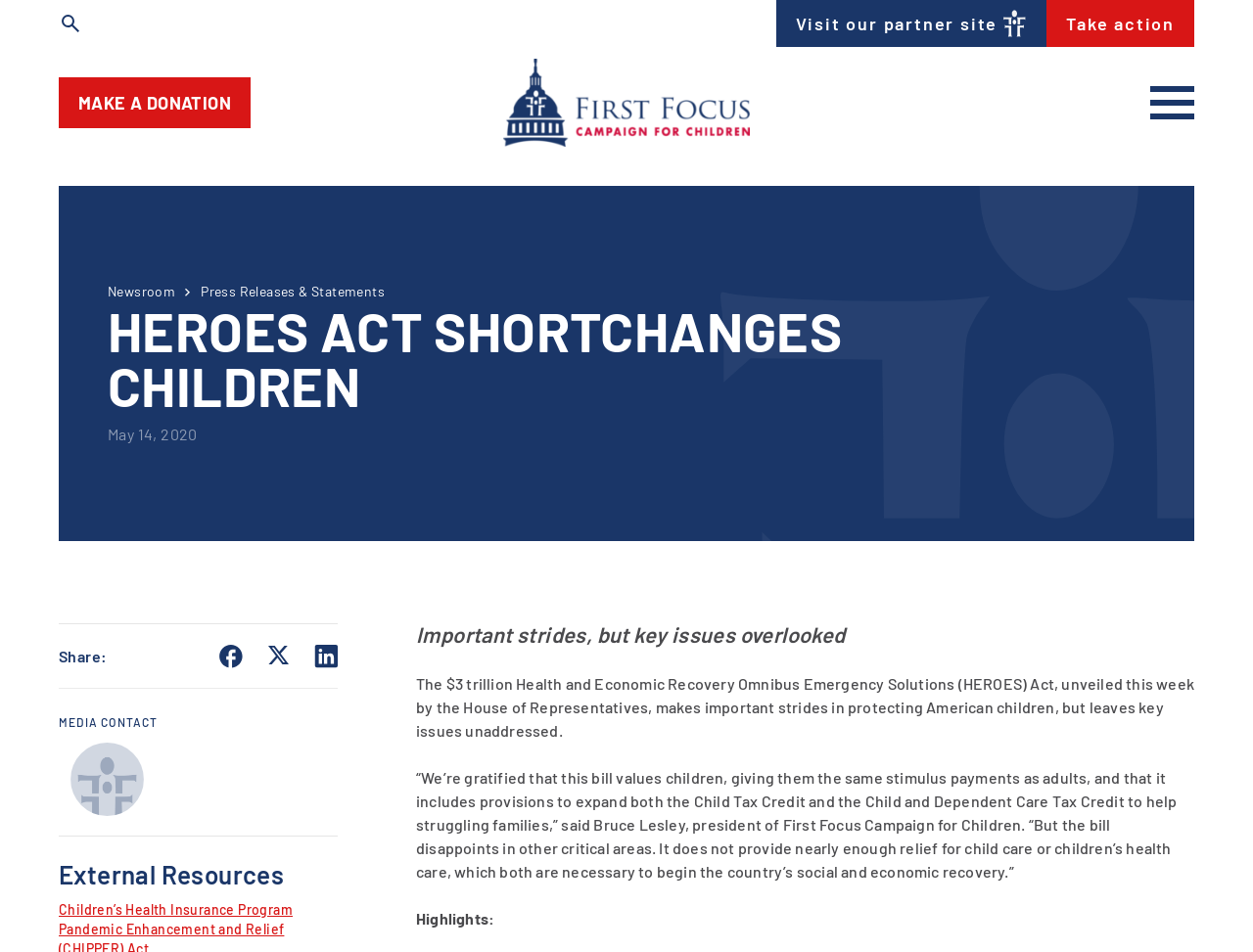Could you indicate the bounding box coordinates of the region to click in order to complete this instruction: "Take action".

[0.851, 0.01, 0.938, 0.039]